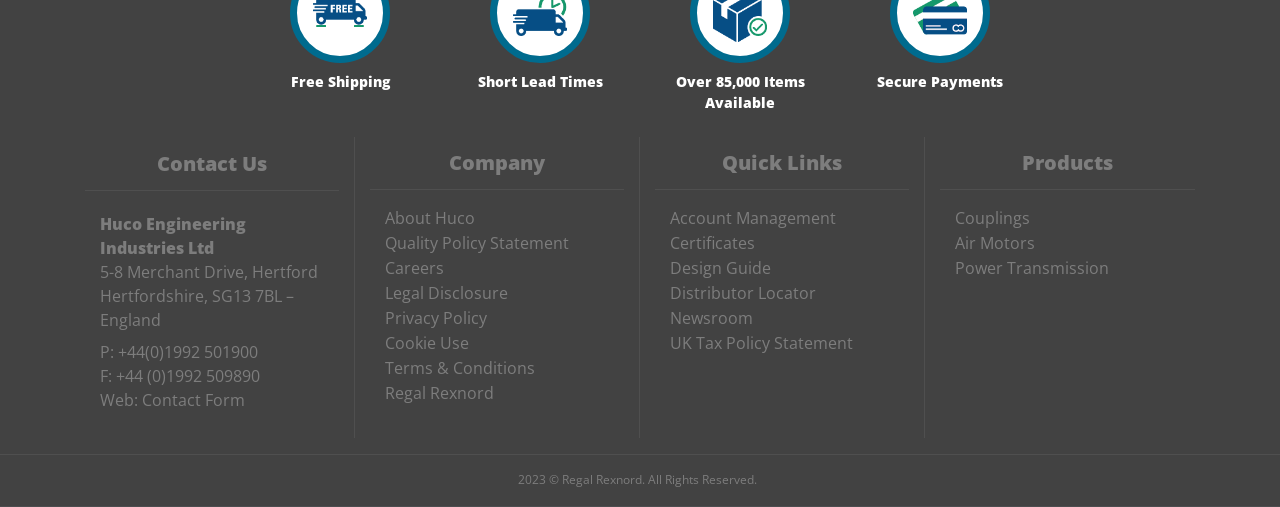What is the copyright year?
Please provide a single word or phrase based on the screenshot.

2023